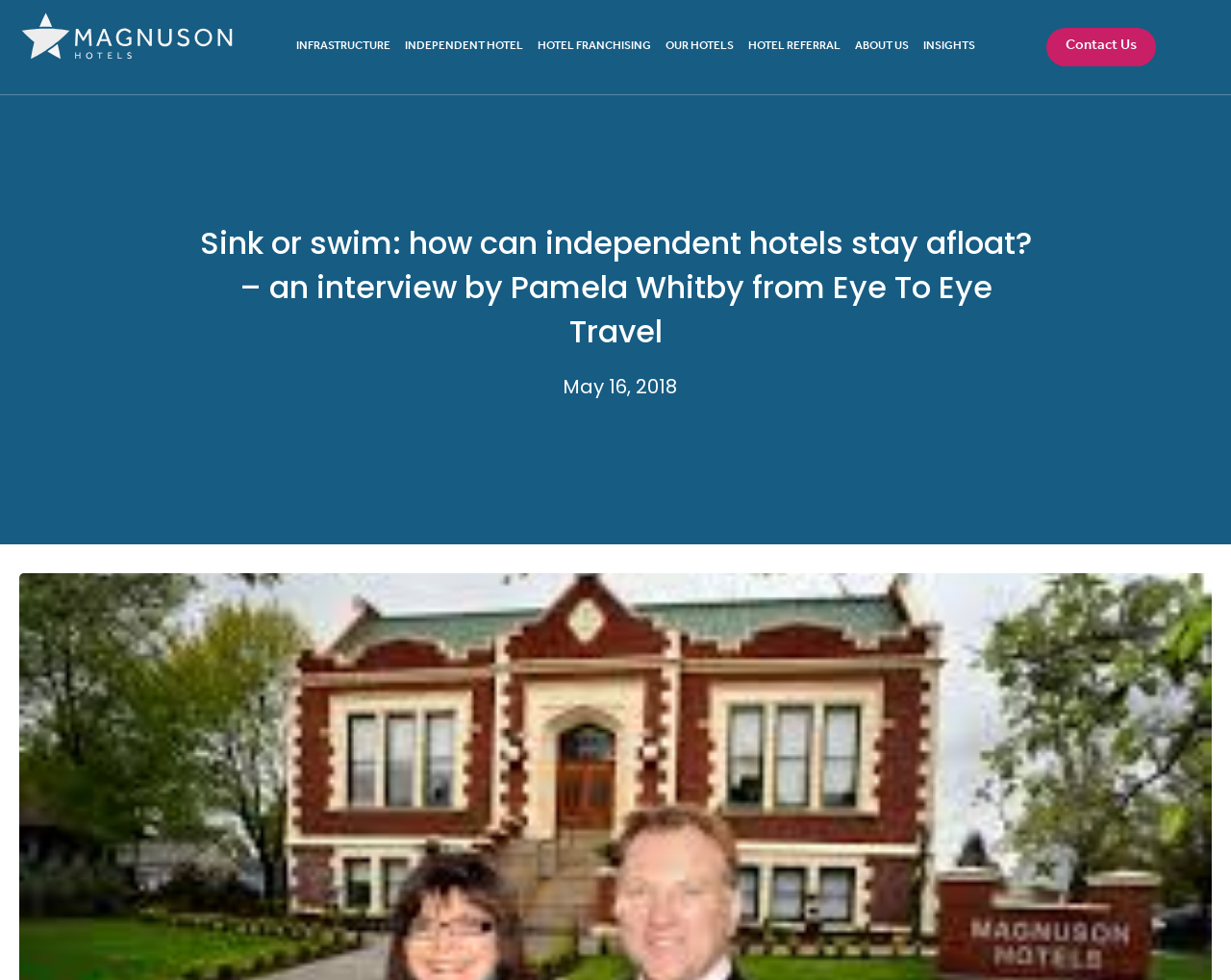Identify the bounding box coordinates of the clickable region necessary to fulfill the following instruction: "Click Magnuson Worldwide Logo". The bounding box coordinates should be four float numbers between 0 and 1, i.e., [left, top, right, bottom].

[0.016, 0.01, 0.19, 0.077]